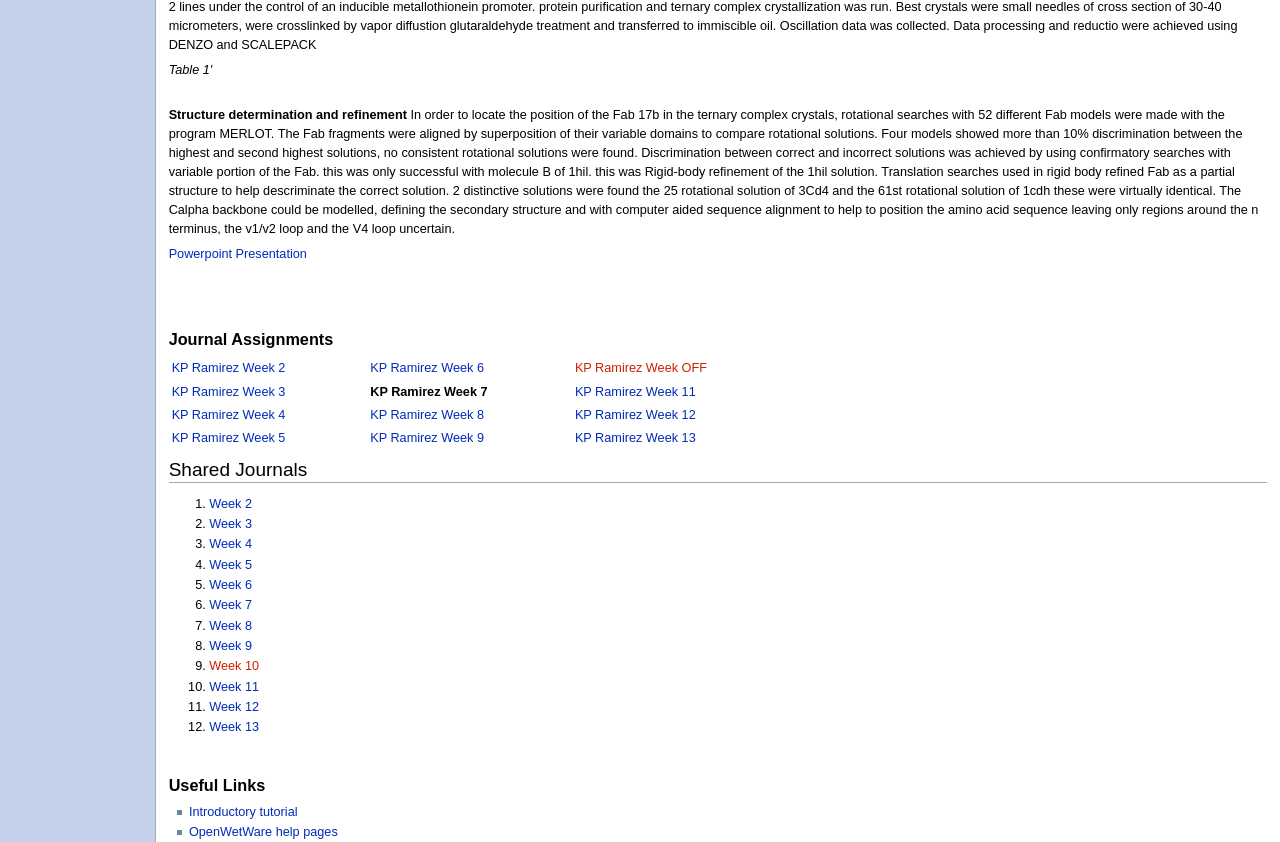Locate the bounding box coordinates of the region to be clicked to comply with the following instruction: "View the 'Week 2' shared journal". The coordinates must be four float numbers between 0 and 1, in the form [left, top, right, bottom].

[0.163, 0.59, 0.197, 0.607]